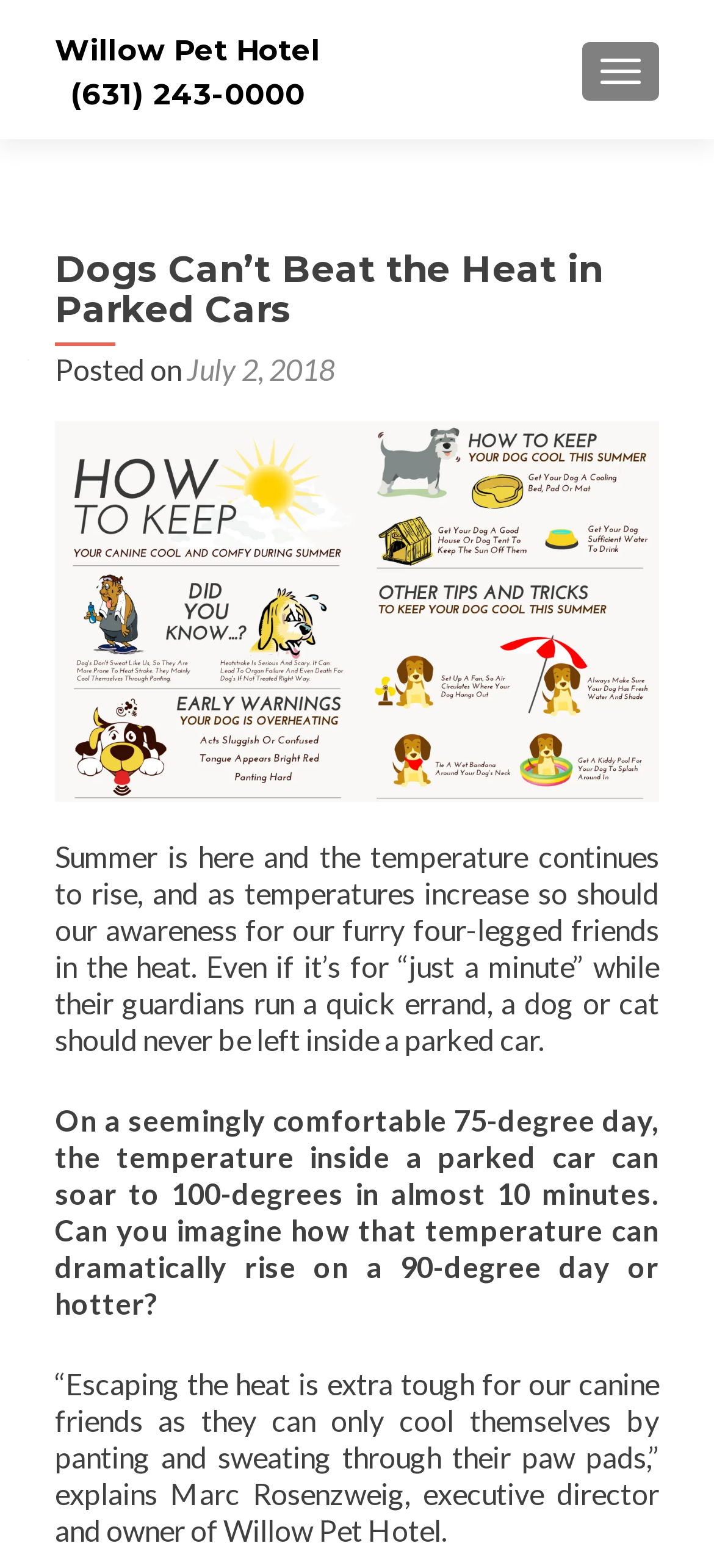Create an in-depth description of the webpage, covering main sections.

The webpage is about the importance of protecting pets from heat in parked cars. At the top right corner, there is a button to toggle navigation. Below it, on the top left, is the heading "Willow Pet Hotel" with a link to the hotel's website. Next to it is the hotel's phone number, (631) 243-0000.

Below the hotel's information, there is a header section that spans the entire width of the page. It contains a heading "Dogs Can’t Beat the Heat in Parked Cars" and a subheading "Posted on July 2, 2018". 

The main content of the webpage is divided into three paragraphs. The first paragraph explains the danger of leaving pets in parked cars, even for a short period, as the temperature inside the car can rise quickly. The second paragraph provides more details on how quickly the temperature can rise, citing an example of a 75-degree day. The third paragraph quotes Marc Rosenzweig, executive director and owner of Willow Pet Hotel, explaining how dogs have a hard time cooling themselves down.

There are no images on the page. The overall layout is focused on presenting the important information about pet safety in a clear and concise manner.